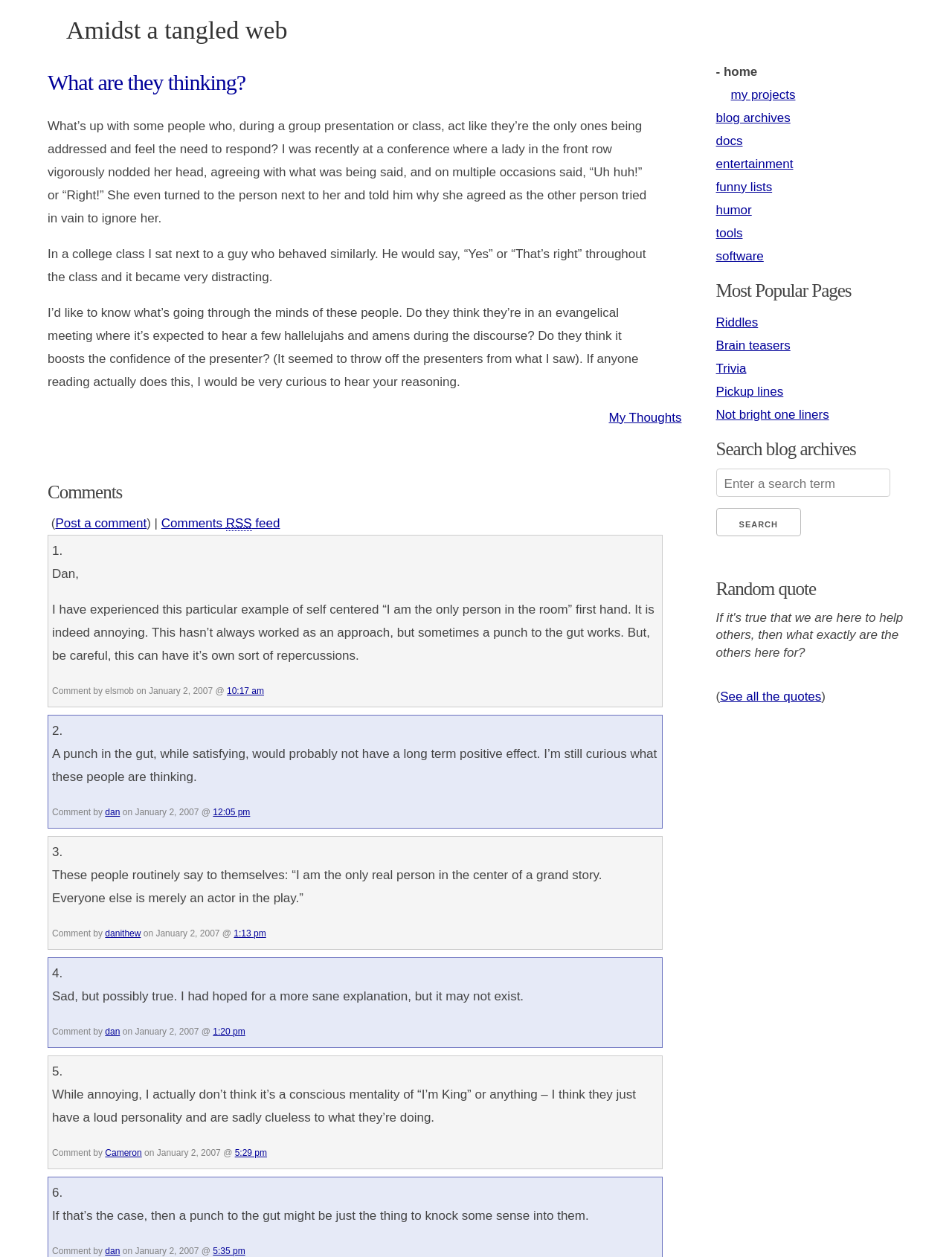From the details in the image, provide a thorough response to the question: What is the topic of the blog post?

Based on the content of the blog post, it appears to be discussing people's behavior in group presentations or classes, where they act as if they are the only ones being addressed and feel the need to respond.